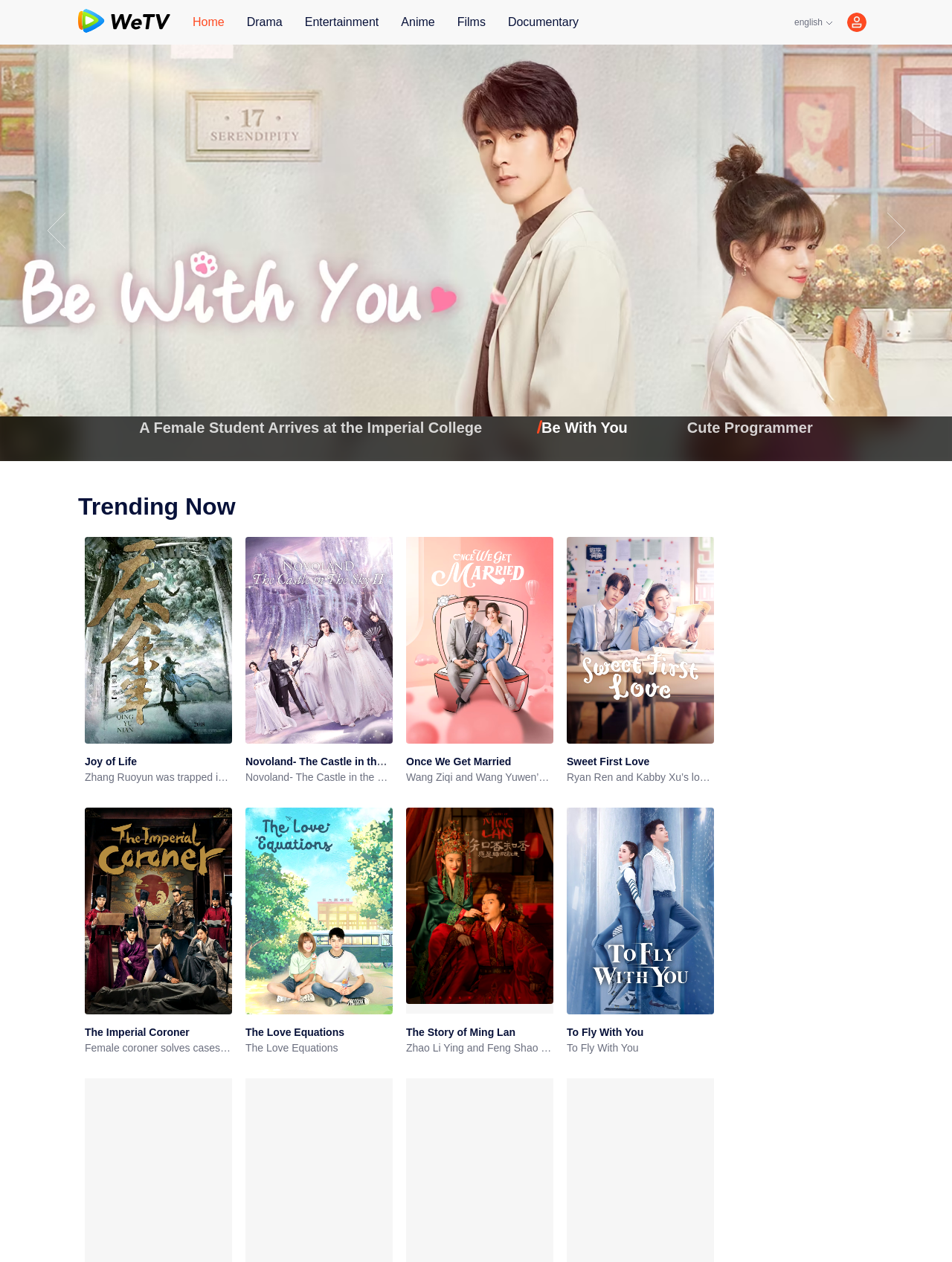Please locate the bounding box coordinates of the element that should be clicked to complete the given instruction: "Click on the 'Home' link".

[0.202, 0.011, 0.236, 0.024]